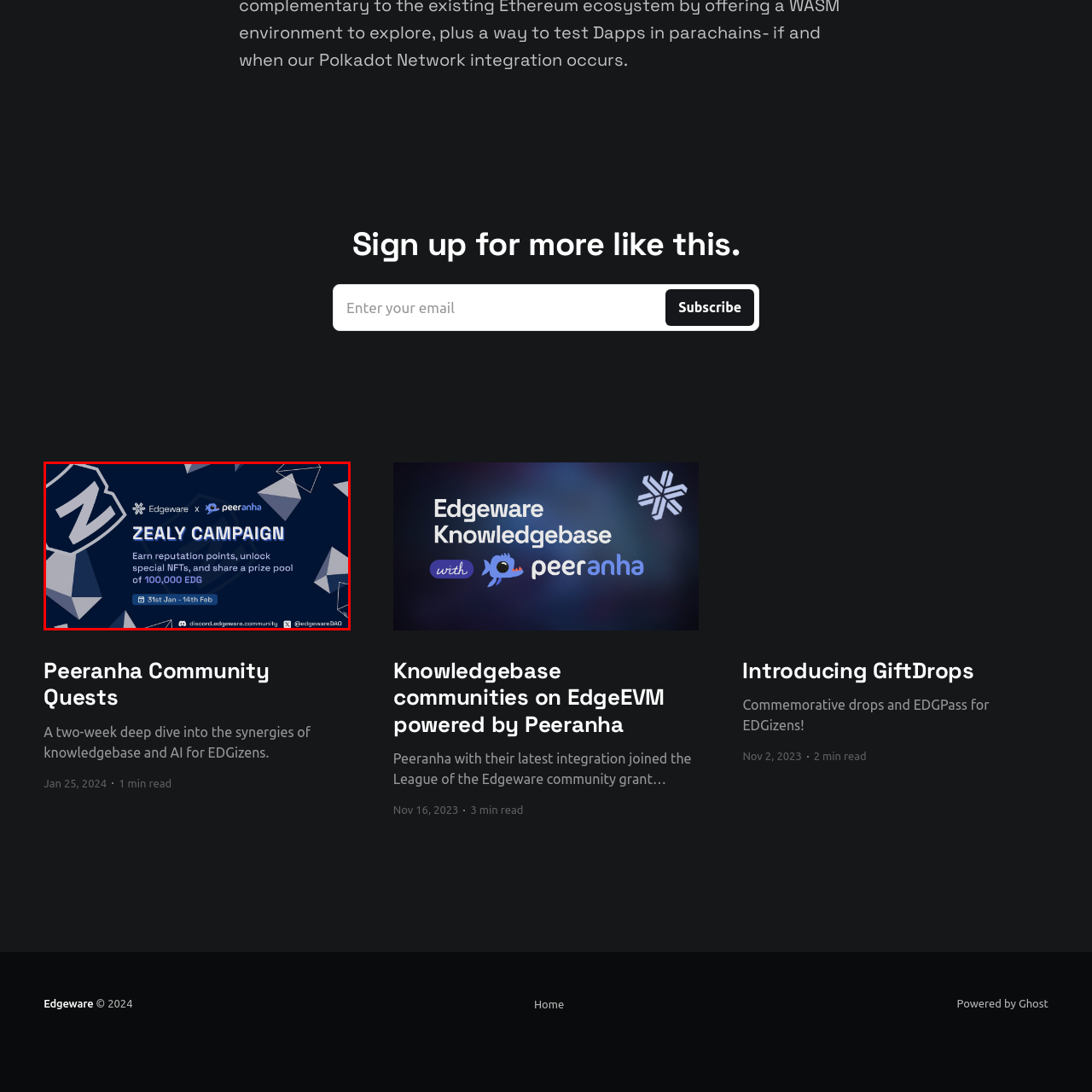What is the total prize pool in EDG tokens?
Examine the image enclosed within the red bounding box and provide a comprehensive answer relying on the visual details presented in the image.

The caption highlights the substantial prize pool of 100,000 EDG tokens, which is a key benefit for participants in the Zealy Campaign.